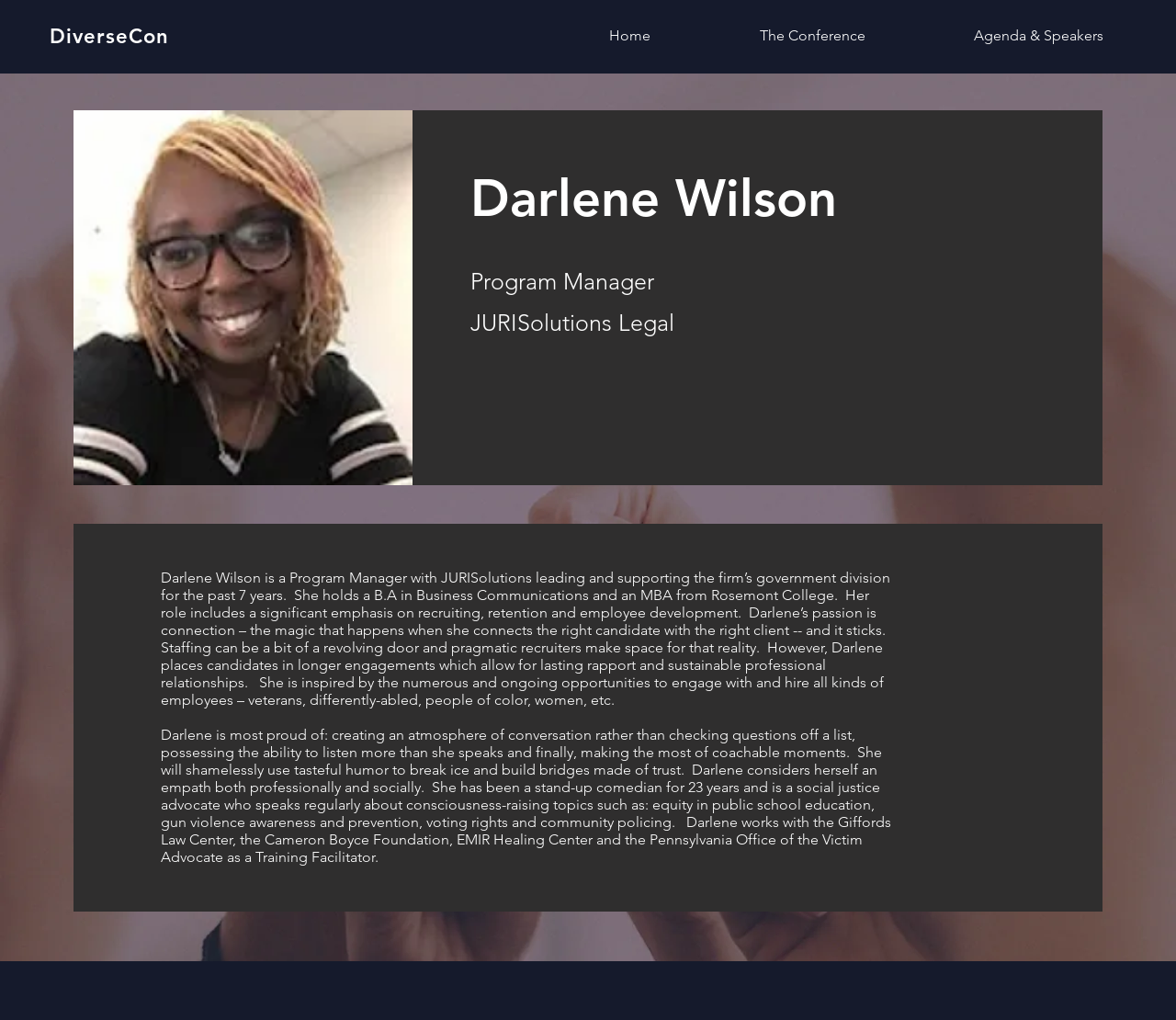What is Darlene Wilson's educational background?
Look at the screenshot and provide an in-depth answer.

The webpage mentions that Darlene Wilson holds a 'B.A in Business Communications and an MBA from Rosemont College' in the StaticText element describing her bio.